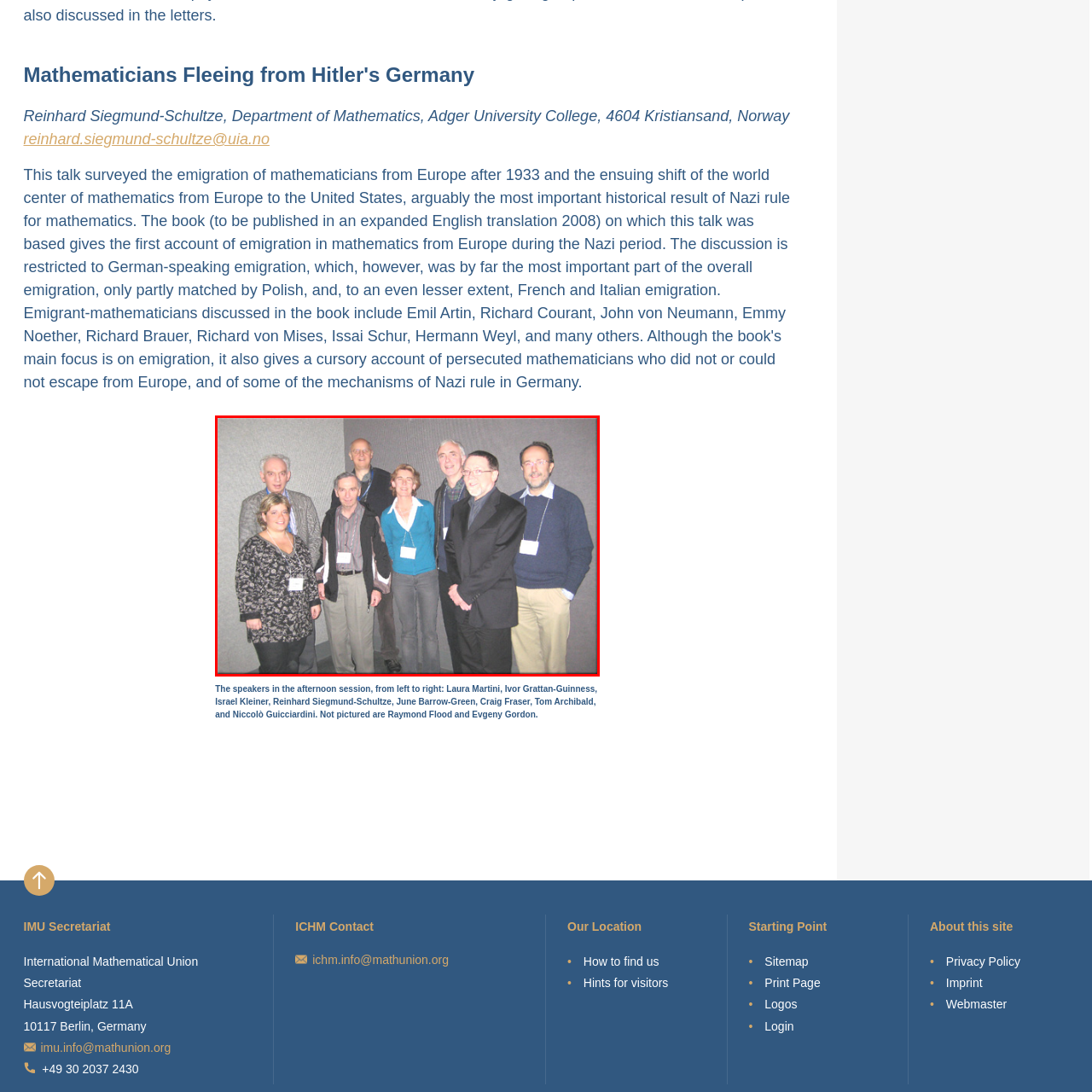What do the participants wear to indicate their engagement?
Review the image marked by the red bounding box and deliver a detailed response to the question.

According to the caption, each participant wears name tags, indicating their engagement in discussions relevant to their fields.